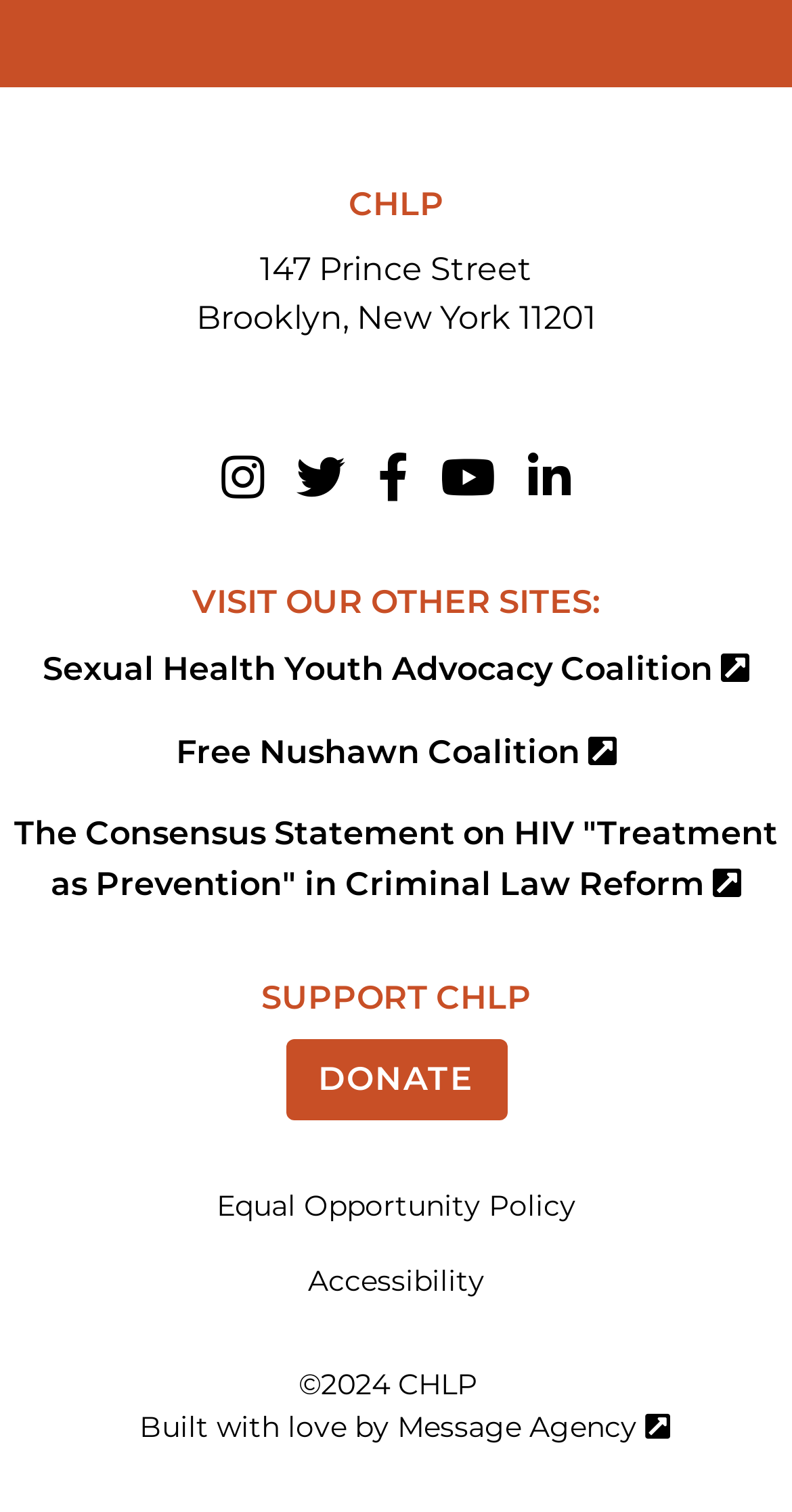Determine the coordinates of the bounding box for the clickable area needed to execute this instruction: "Check out Message Agency".

[0.501, 0.932, 0.845, 0.956]